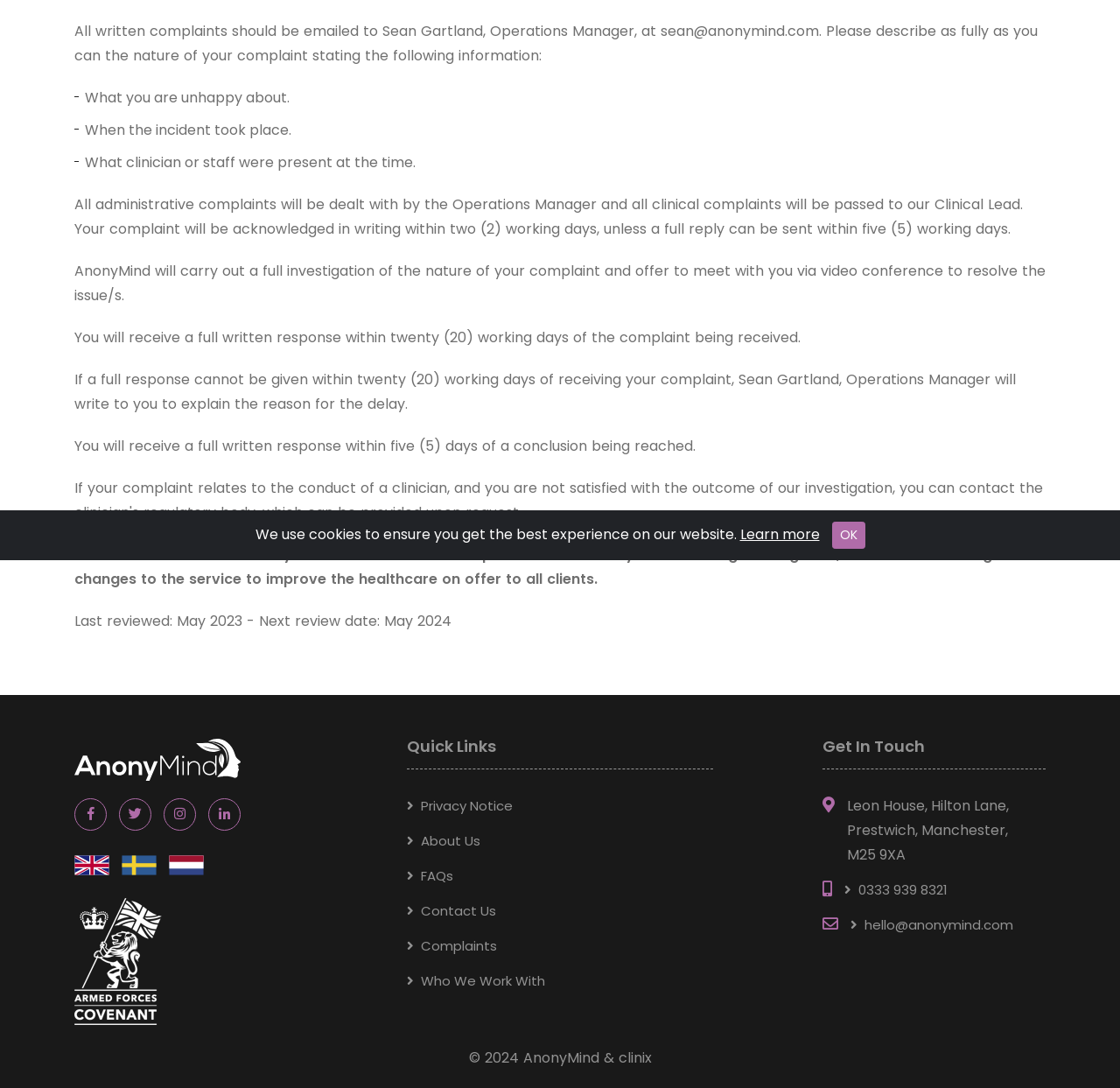Please provide the bounding box coordinates for the UI element as described: "About Us". The coordinates must be four floats between 0 and 1, represented as [left, top, right, bottom].

[0.363, 0.764, 0.429, 0.781]